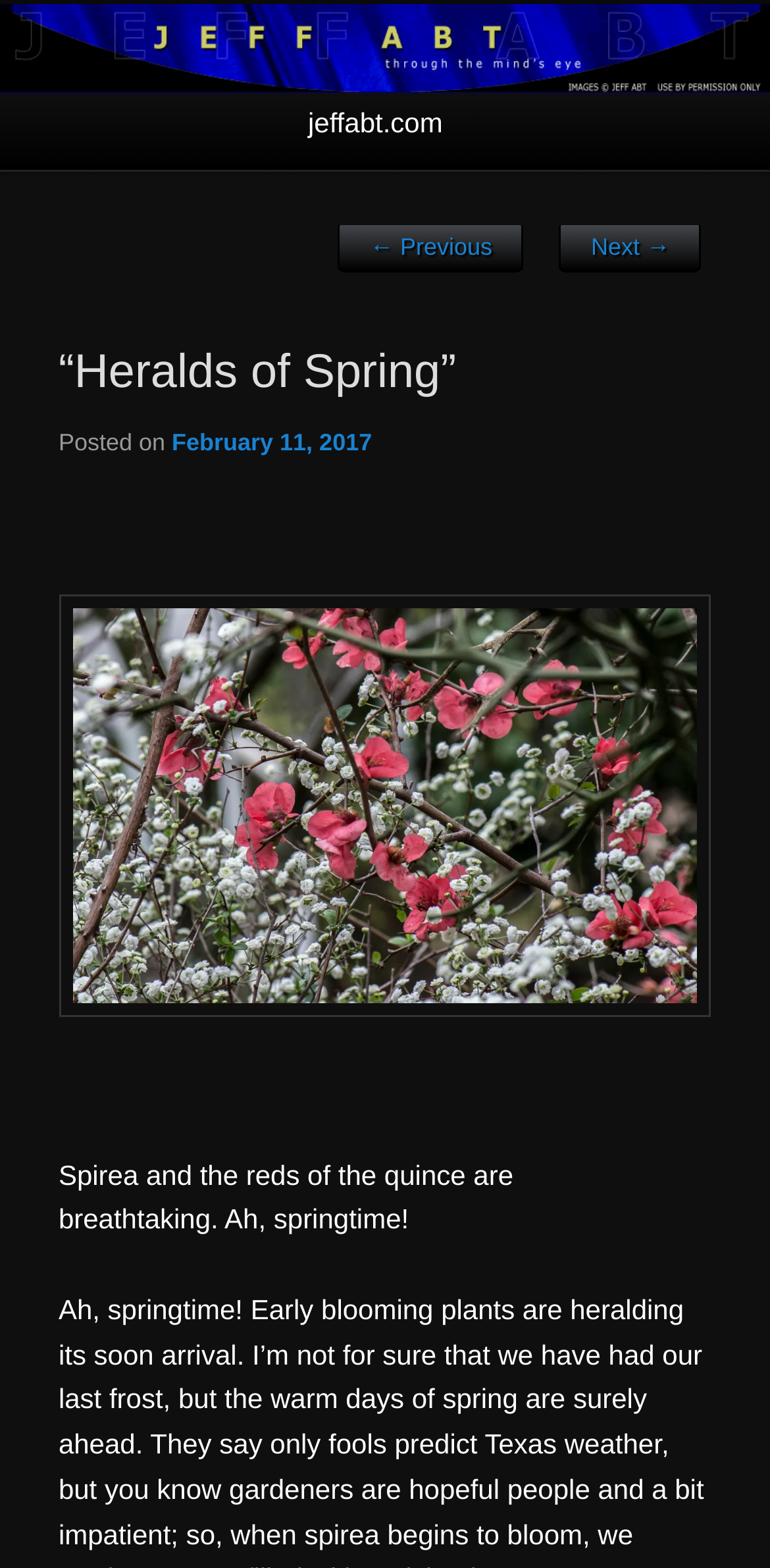Create an elaborate caption for the webpage.

The webpage is titled "Heralds of Spring" and has a heading "Through the Mind's Eye" at the top left corner. Below this heading, there is a secondary menu with links to skip to primary and secondary content. 

To the right of the secondary menu, there is a main menu with similar links to skip to primary and secondary content. Below the main menu, there is a link to "jeffabt.com" that spans almost the entire width of the page.

The main content of the page is divided into two sections. On the left side, there is a post navigation section with links to previous and next posts. Above this section, there is a header with the title "Heralds of Spring" and a posting date of February 11, 2017.

On the right side of the post navigation section, there is a large block of text that describes the beauty of spring, mentioning Spirea and quince. The text is accompanied by a link that spans the entire width of the page, but its purpose is unclear.